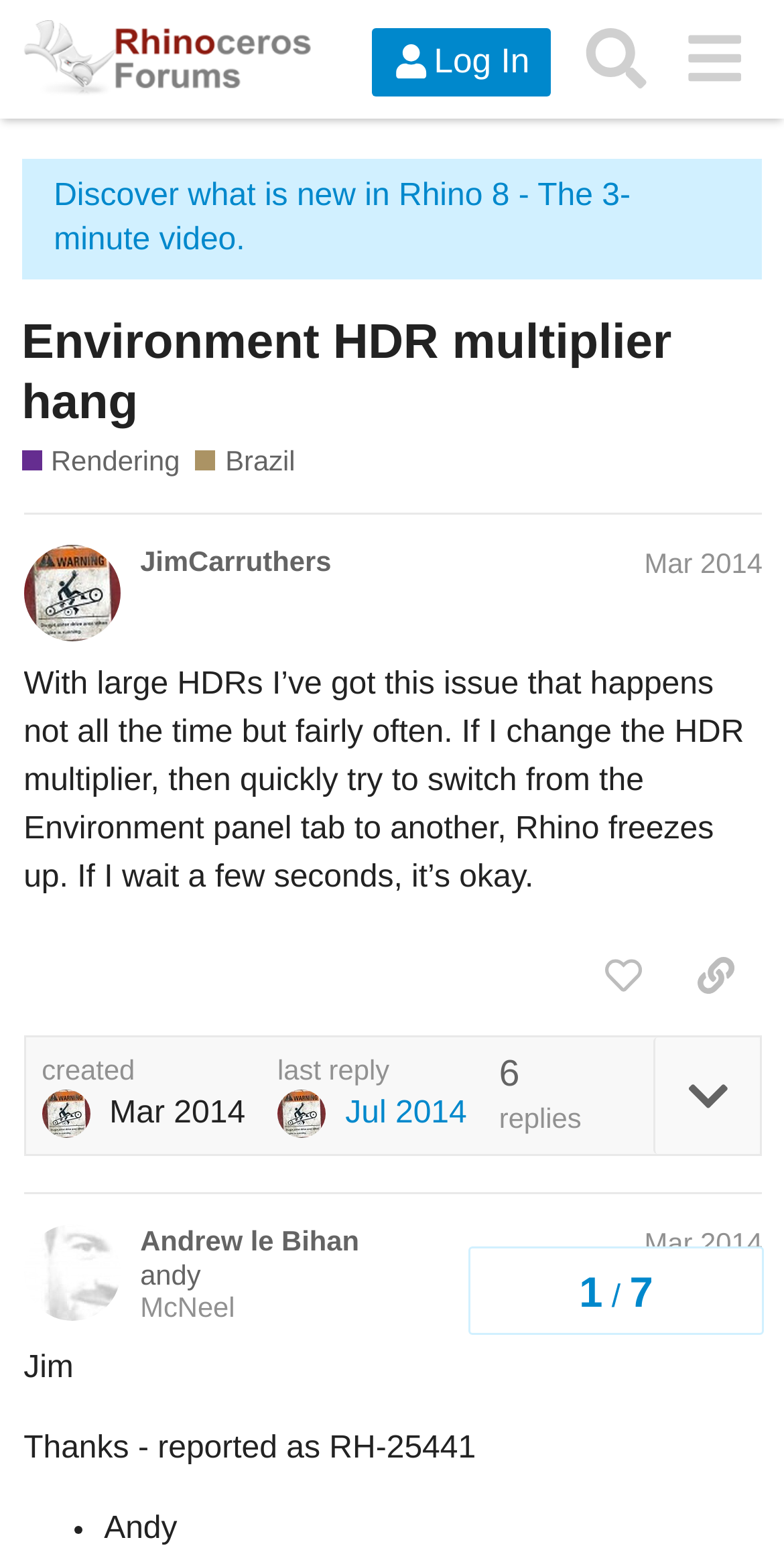How many buttons are there in the first post?
Please provide a detailed and thorough answer to the question.

The number of buttons in the first post can be found by counting the button elements, which are 'like this post', 'copy a link to this post to clipboard', and an unnamed button with an image.